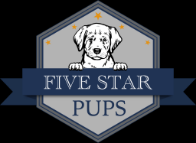Explain the image with as much detail as possible.

The image displays the logo of "Five Star Pups," featuring an adorable puppy peering over a stylized badge. The badge is predominantly gray, with the text "FIVE STAR PUPS" prominently displayed in a bold, navy blue font, creating a sense of warmth and friendliness. Above the puppy illustration, five small stars are outlined, symbolizing quality and excellence in pet offerings. This logo conveys a welcoming and trustworthy identity, perfect for a business focused on providing beloved pets and ensuring potential owners are paired with their ideal furry companions.